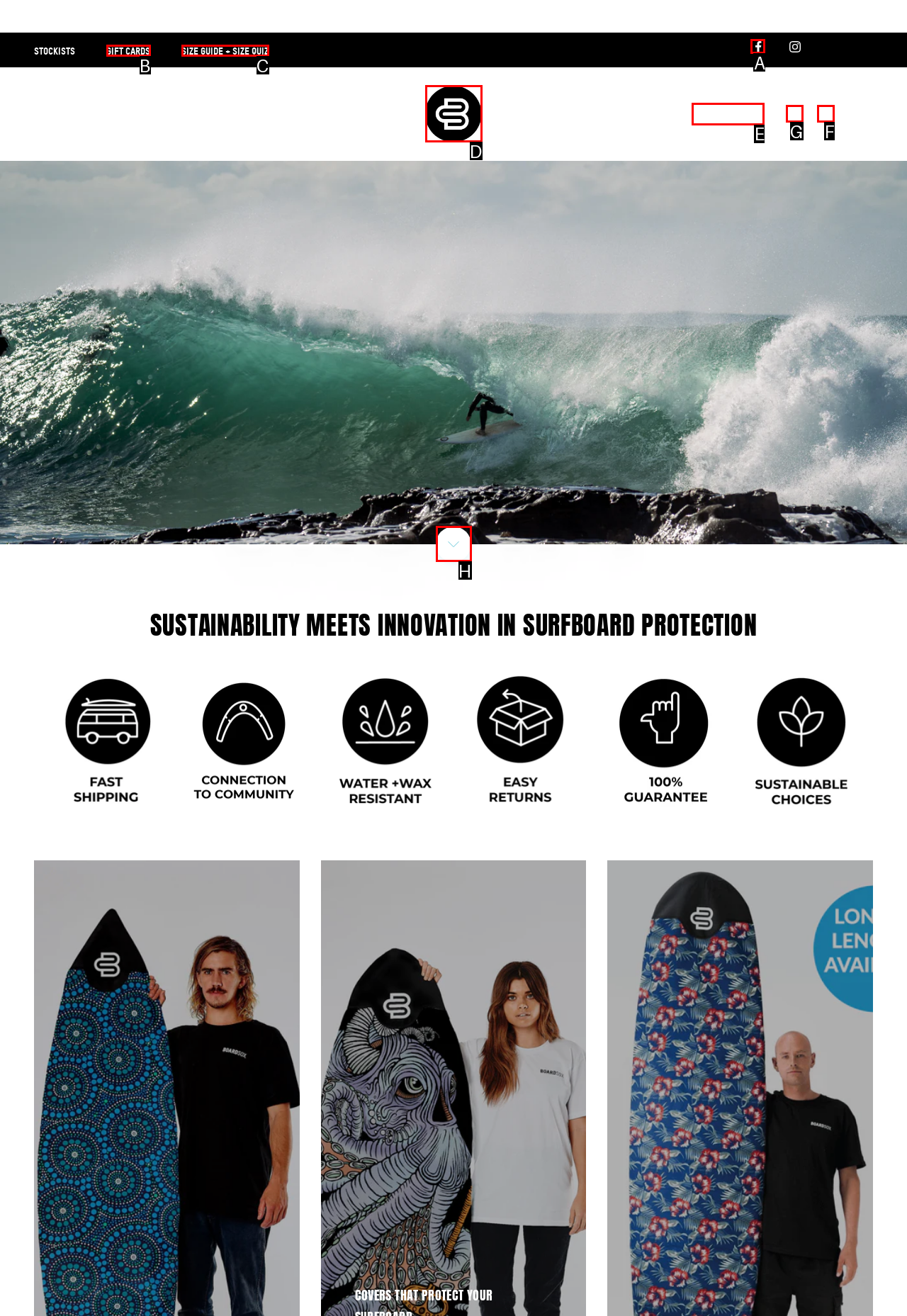Tell me which option I should click to complete the following task: Open search Answer with the option's letter from the given choices directly.

F